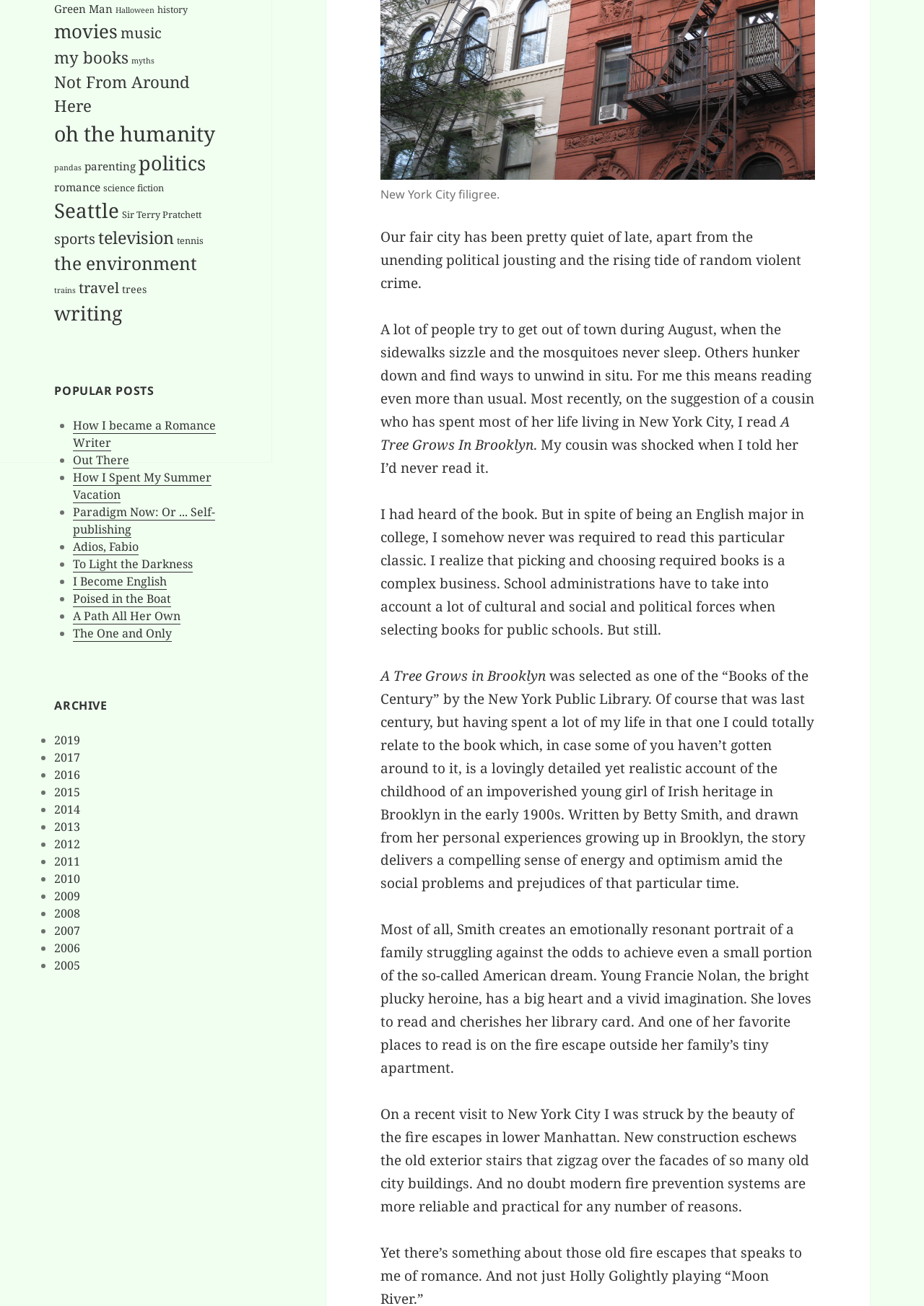Using the provided description: "history", find the bounding box coordinates of the corresponding UI element. The output should be four float numbers between 0 and 1, in the format [left, top, right, bottom].

[0.171, 0.002, 0.203, 0.012]